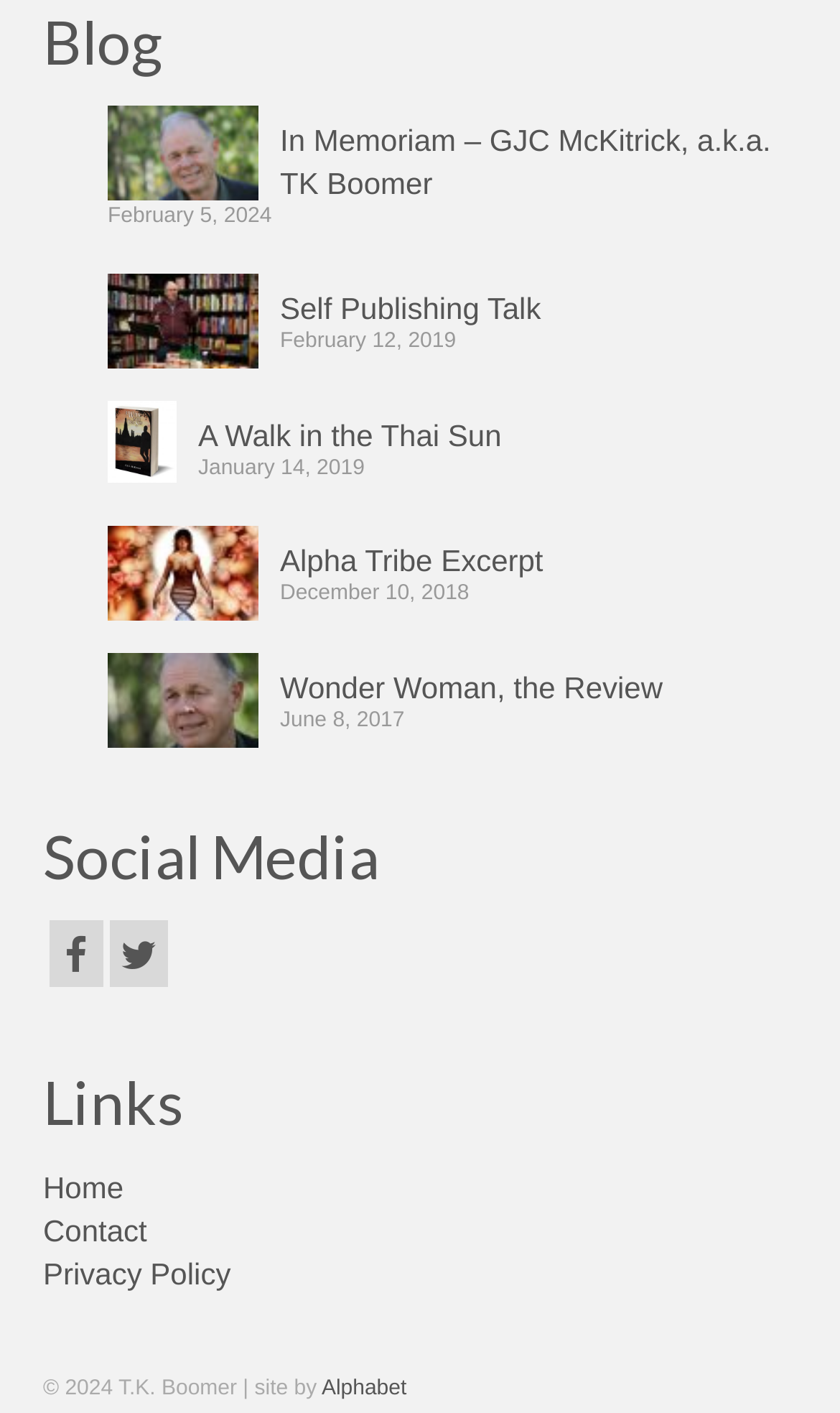Specify the bounding box coordinates of the area to click in order to follow the given instruction: "go to Home."

[0.051, 0.828, 0.147, 0.853]